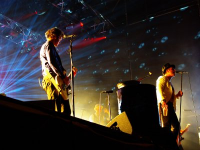Thoroughly describe everything you see in the image.

The image captures an electrifying moment from the Eurosonic Festival, specifically featuring the performance of Janove Ottesen. In a dynamic stage setting, two musicians are prominently visible: one guitarist stands on the left, passionately playing his instrument, while the lead vocalist is positioned on the right, engaging with the crowd. 

The backdrop is awash with vibrant lights and beams illuminating the stage, creating an atmosphere full of energy and excitement. The visual spectacle includes colorful projections and a backdrop filled with soft, twinkling lights that enhance the live music experience, illustrating the essence of a memorable festival performance. The combination of the artist's intense presence and the stunning light display showcases the artistry and high-energy spirit of the concert scene at this event.